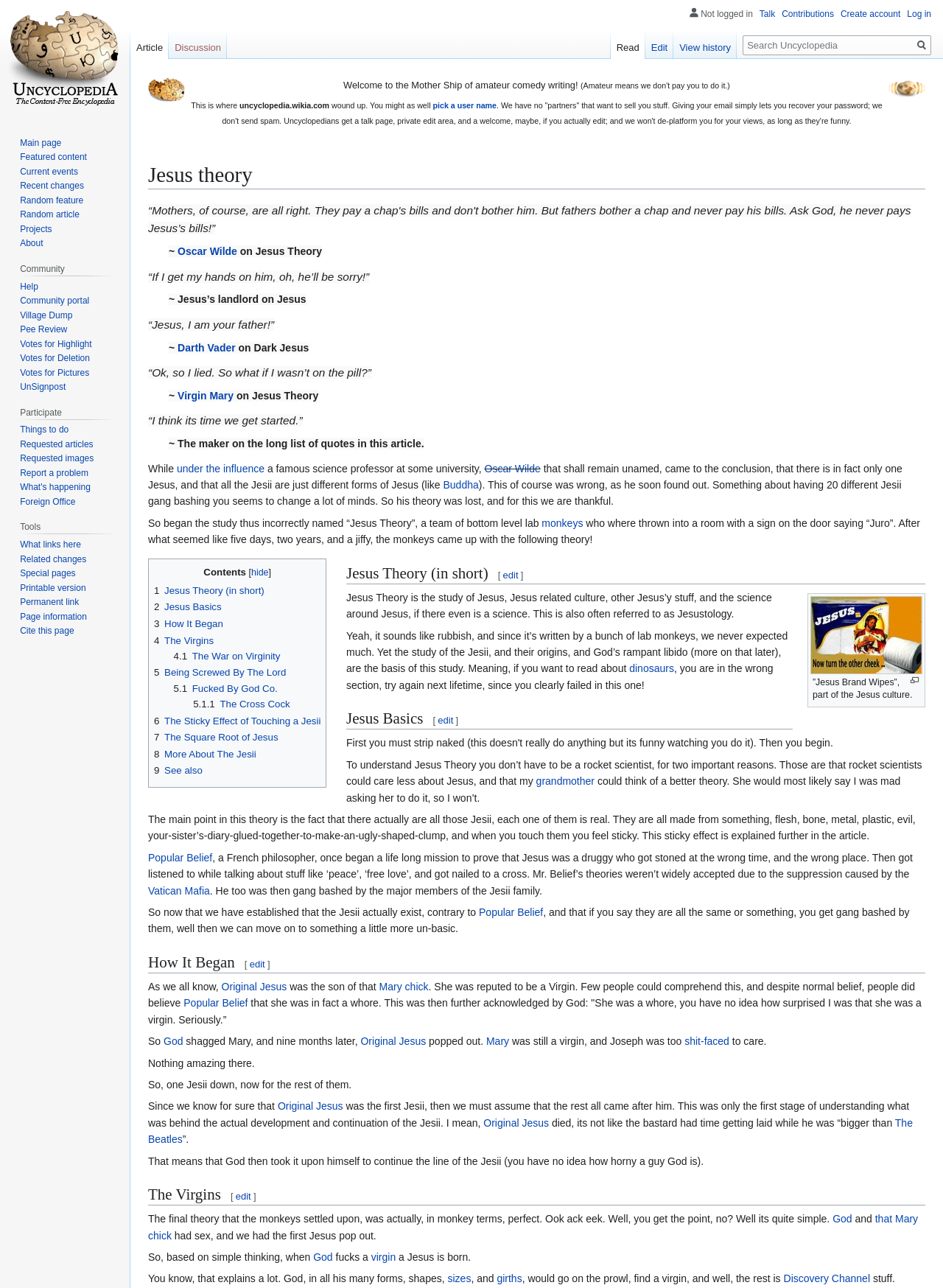Highlight the bounding box coordinates of the element you need to click to perform the following instruction: "Go to 'Jesus Basics'."

[0.367, 0.55, 0.841, 0.567]